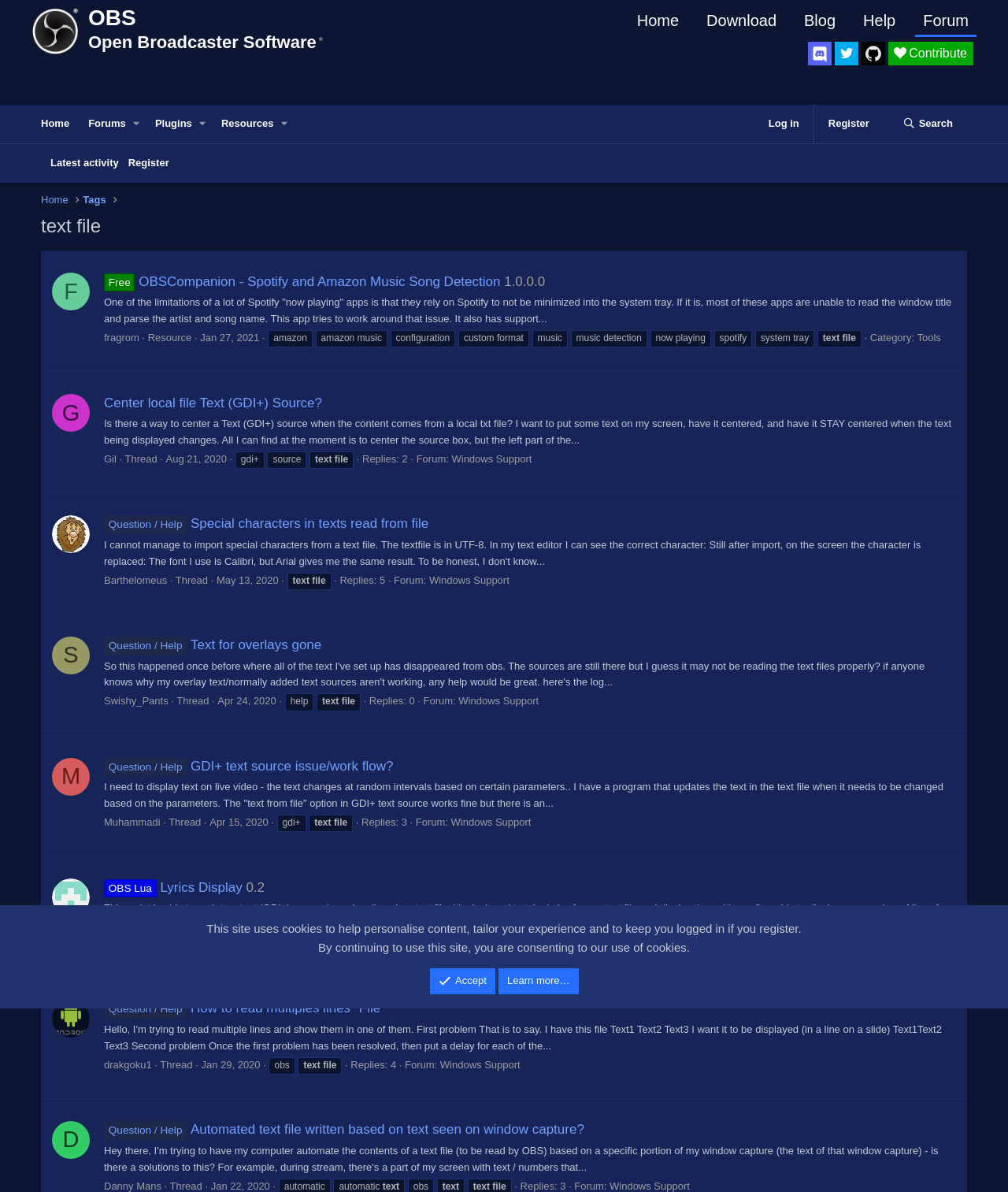Please specify the bounding box coordinates of the region to click in order to perform the following instruction: "Contact us through email".

None